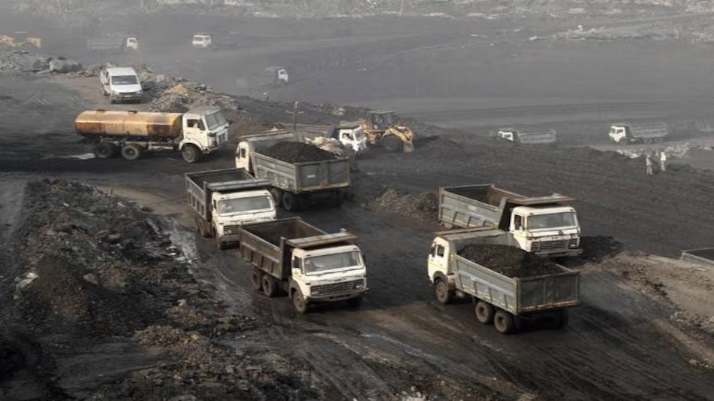Where is MCL's coal mining operation located?
Relying on the image, give a concise answer in one word or a brief phrase.

Odisha